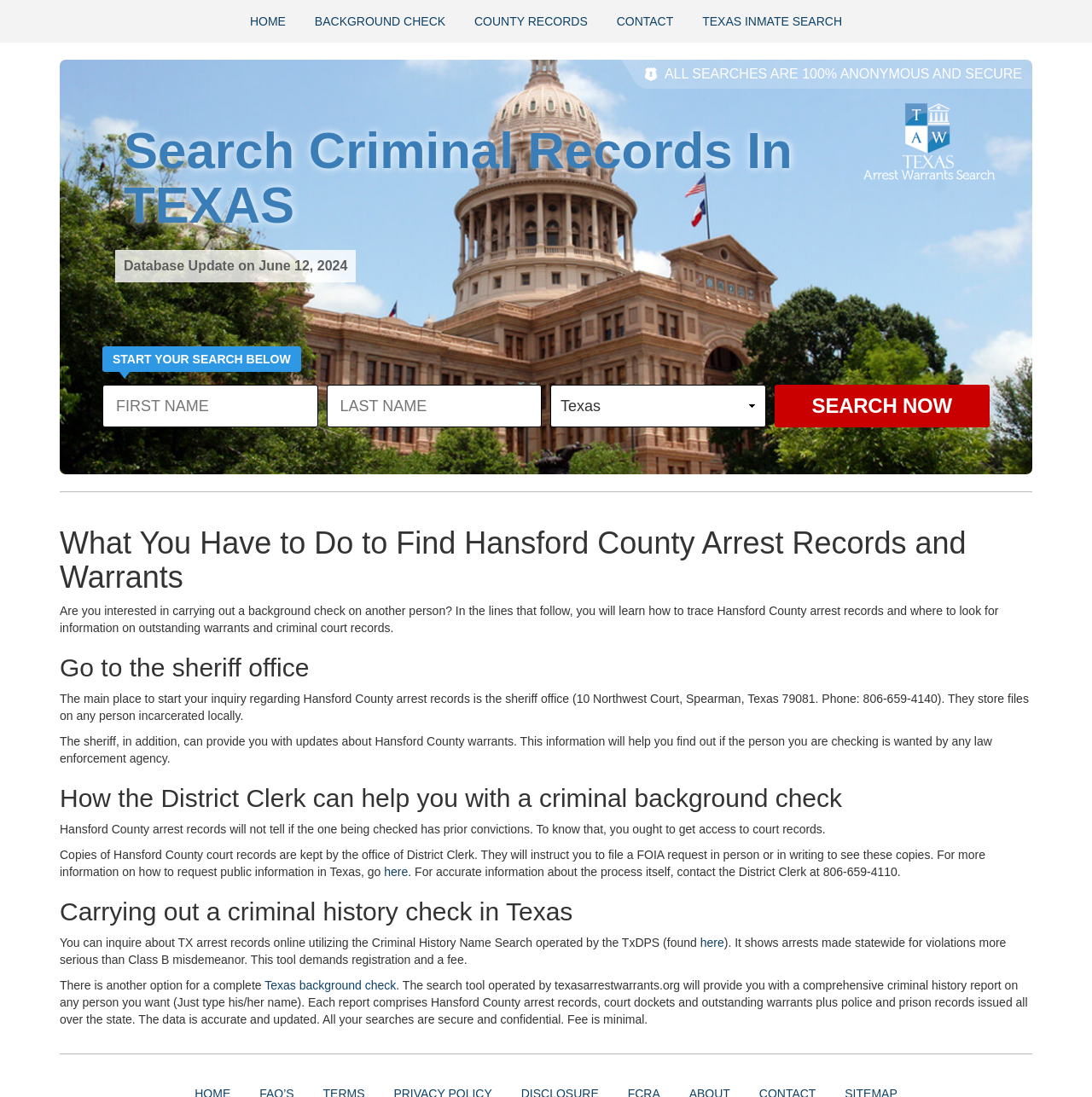Find the bounding box coordinates of the element to click in order to complete this instruction: "Click HOME". The bounding box coordinates must be four float numbers between 0 and 1, denoted as [left, top, right, bottom].

[0.217, 0.0, 0.273, 0.039]